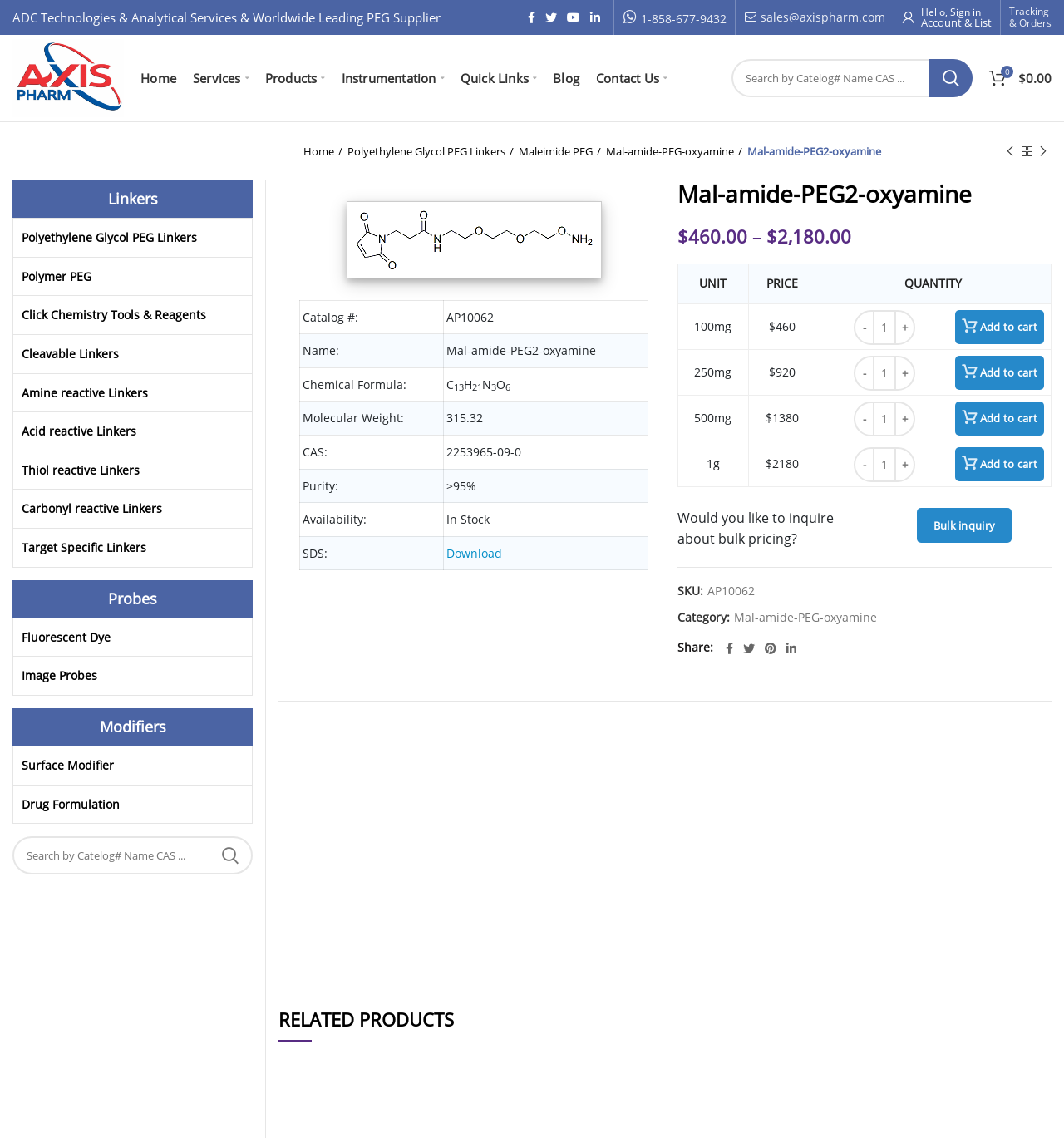Provide a one-word or short-phrase answer to the question:
What is the name of the product?

Mal-amide-PEG2-oxyamine